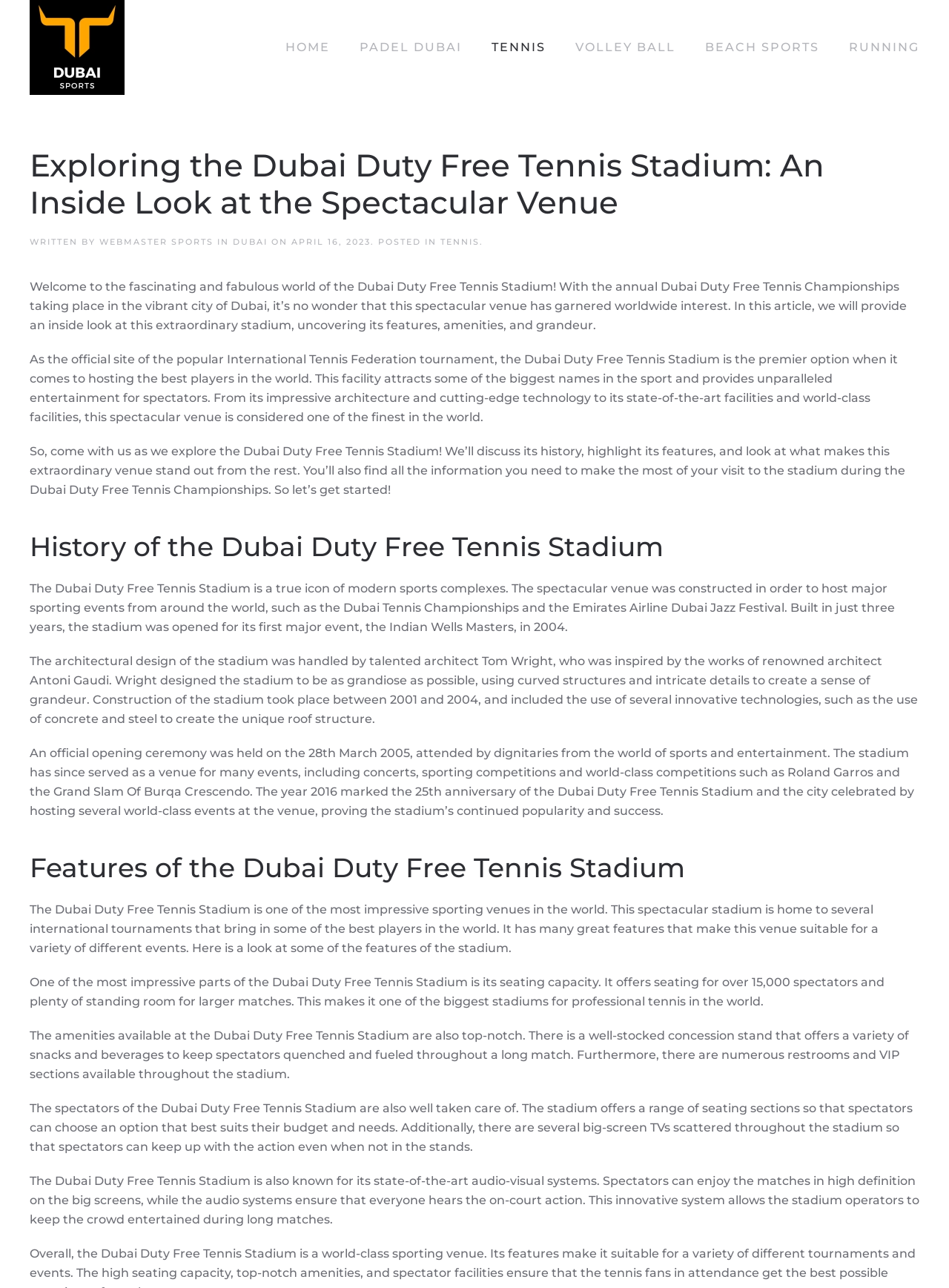Locate the bounding box coordinates of the area that needs to be clicked to fulfill the following instruction: "Click on the 'TENNIS' link in the article". The coordinates should be in the format of four float numbers between 0 and 1, namely [left, top, right, bottom].

[0.464, 0.184, 0.505, 0.192]